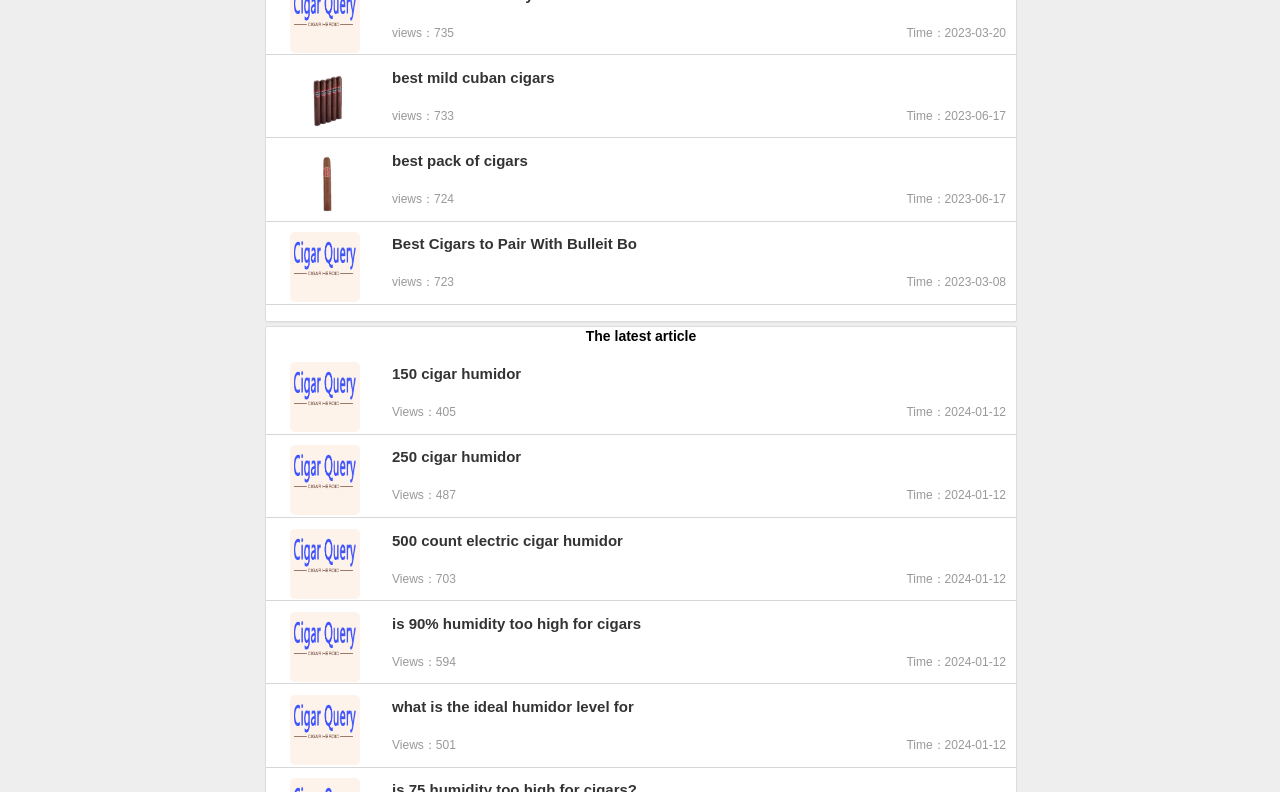Using the given description, provide the bounding box coordinates formatted as (top-left x, top-left y, bottom-right x, bottom-right y), with all values being floating point numbers between 0 and 1. Description: input value="Name *" name="author"

None